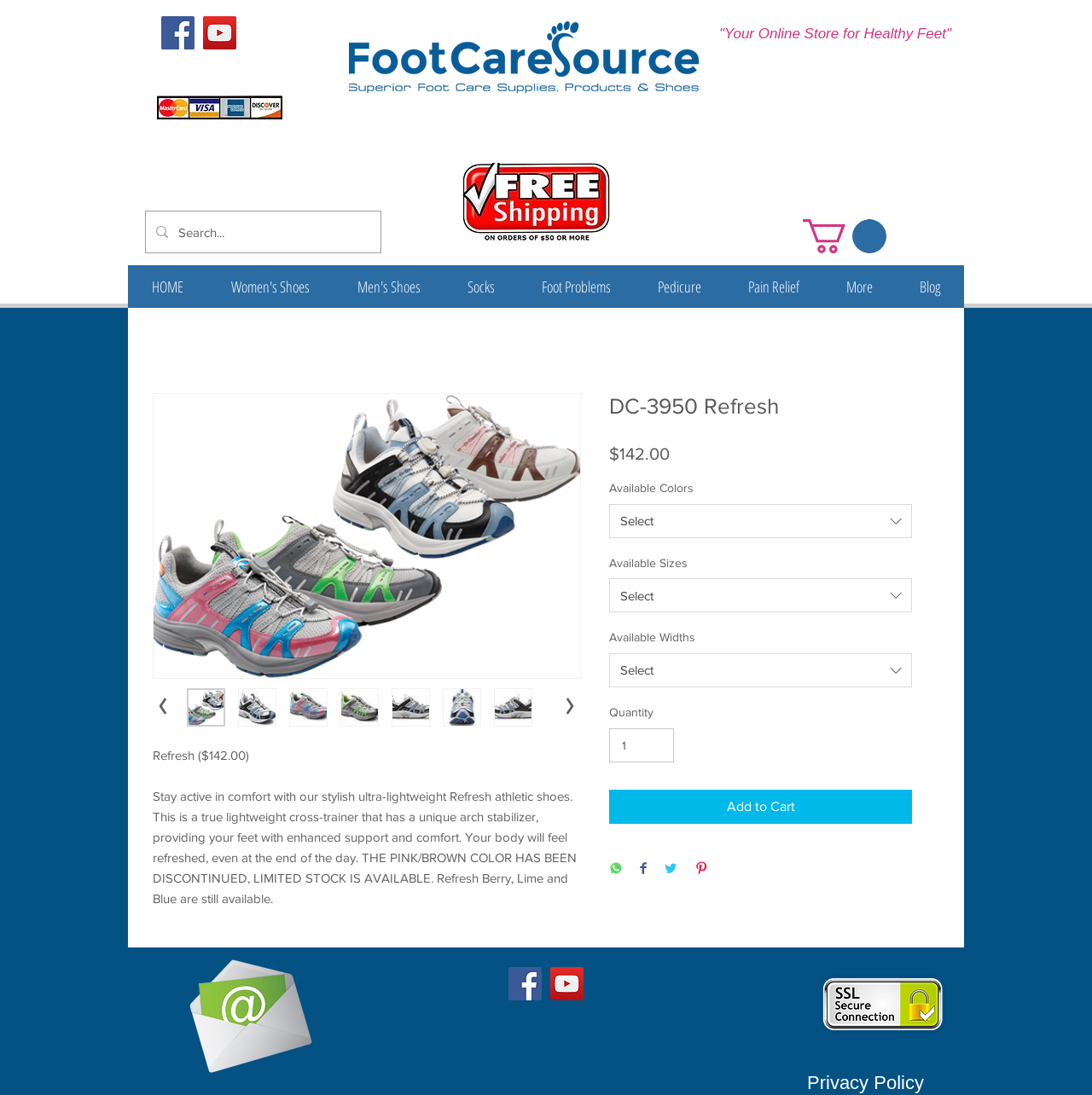What is the price of the Refresh athletic shoes?
Give a one-word or short phrase answer based on the image.

$142.00